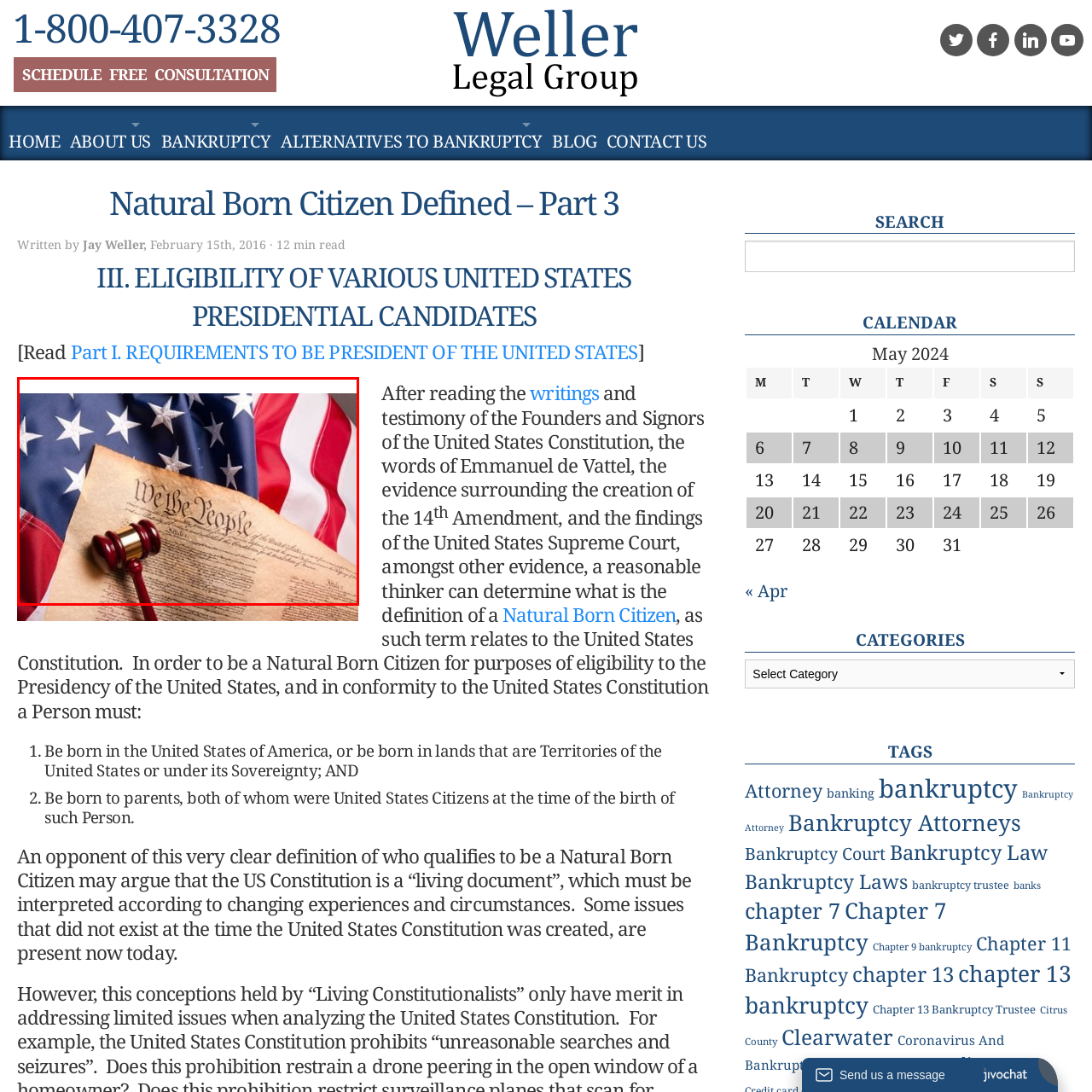Generate a thorough description of the part of the image enclosed by the red boundary.

This image features a close-up view of a gavel resting on a copy of the United States Constitution, specifically highlighting the iconic preamble that begins with "We the People." The backdrop is adorned with the American flag, showcasing its vibrant red and white stripes alongside the blue field dotted with white stars. This composition symbolizes the foundational principles of justice and democracy in the United States, emphasizing the rule of law and the rights of citizens established in the Constitution. The gavel represents the judiciary's role in upholding these principles, creating a powerful visual link between the Constitution and the legal system.